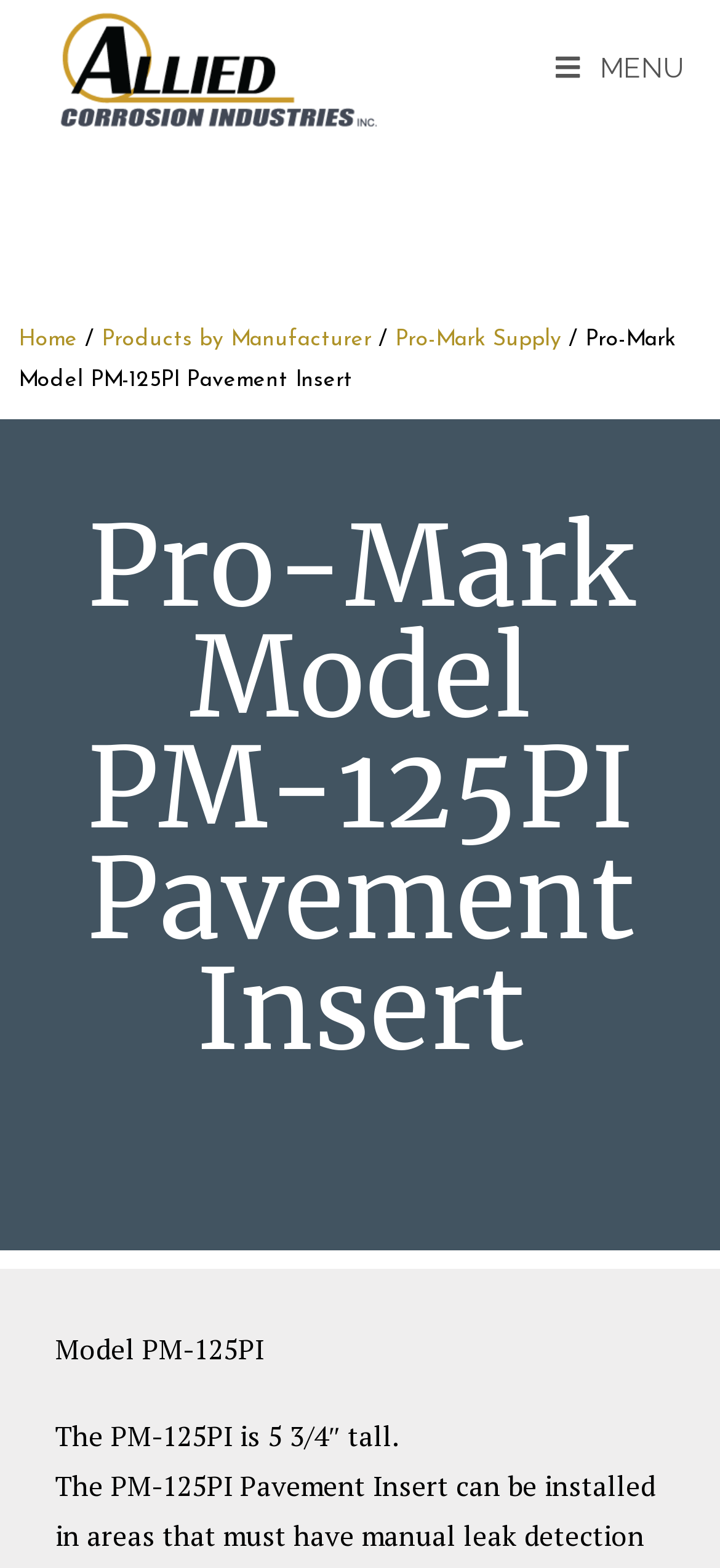Please find the bounding box for the UI component described as follows: "Products by Manufacturer".

[0.141, 0.21, 0.515, 0.224]